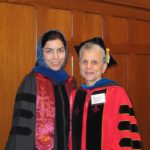Based on the visual content of the image, answer the question thoroughly: What is the significance of the red robe with black accents?

The caption suggests that the older woman, likely a faculty member or mentor, is dressed in a striking red robe with black accents, which is indicative of high academic honor, possibly a doctoral degree, implying that the red robe with black accents symbolizes high academic achievement.